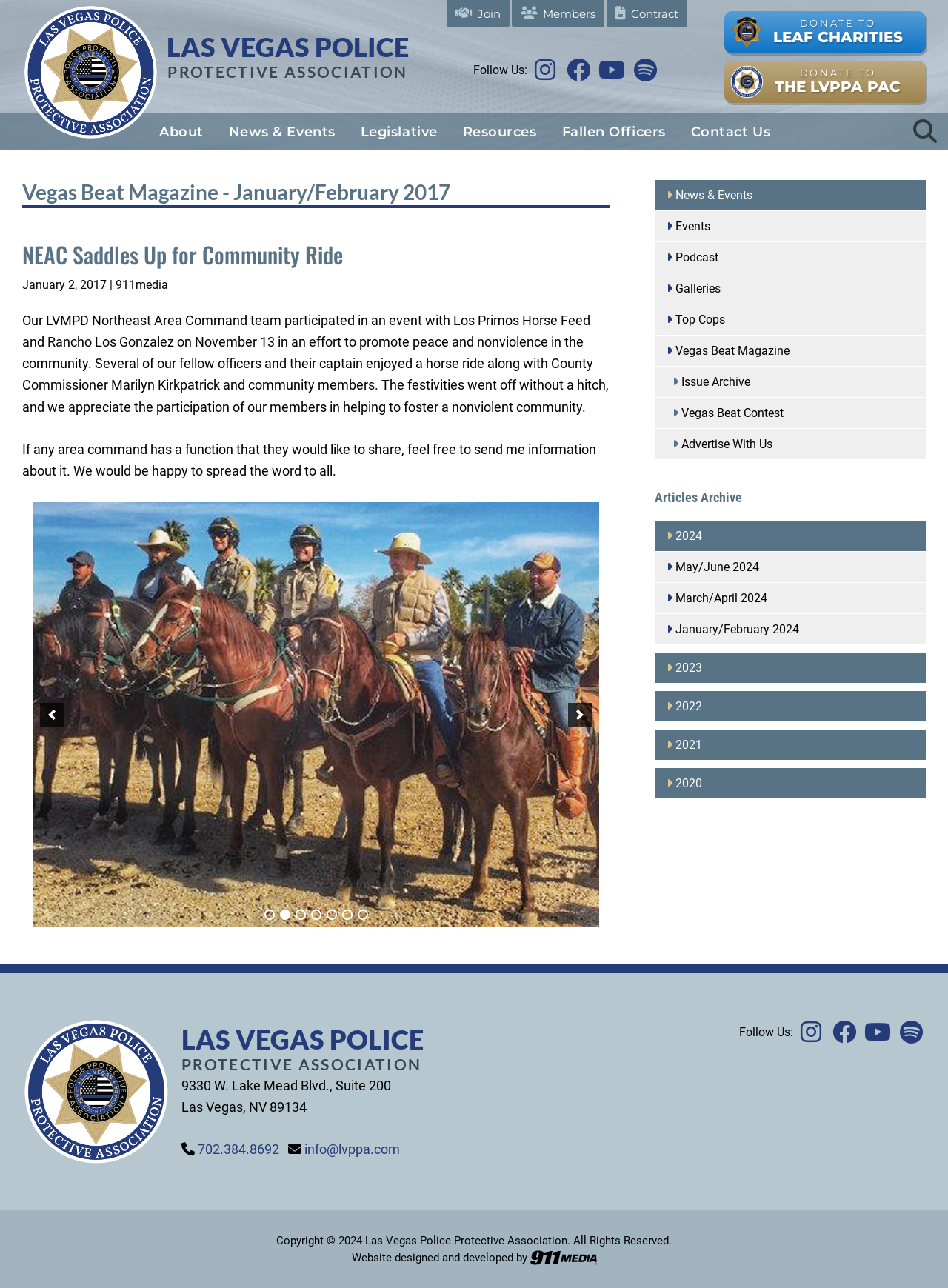What is the address of the police association?
Please use the image to deliver a detailed and complete answer.

I found the address by looking at the bottom of the webpage, where it lists the contact information of the Las Vegas Police Protective Association. The address is '9330 W. Lake Mead Blvd., Suite 200, Las Vegas, NV 89134'.